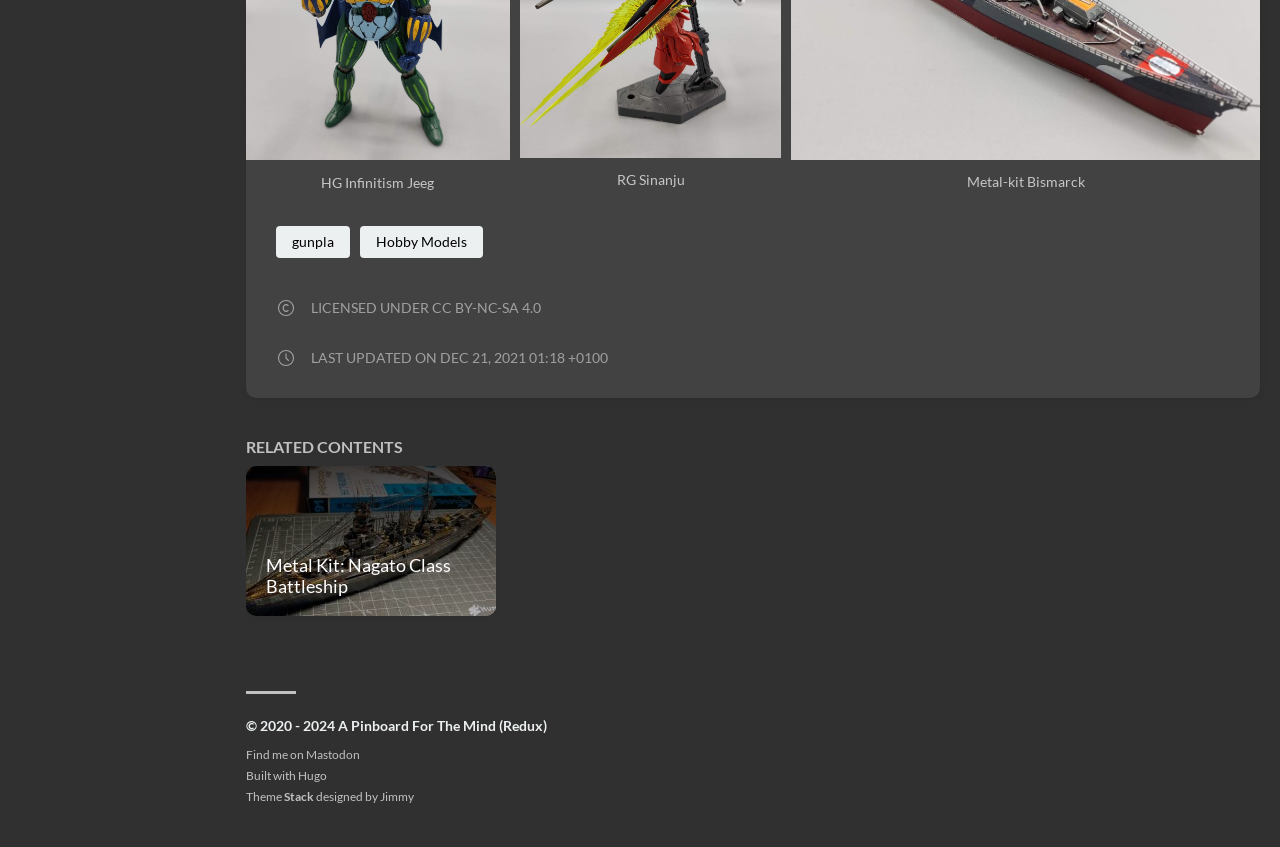Please specify the bounding box coordinates of the area that should be clicked to accomplish the following instruction: "go to Metal Kit: Nagato Class Battleship". The coordinates should consist of four float numbers between 0 and 1, i.e., [left, top, right, bottom].

[0.192, 0.55, 0.388, 0.727]